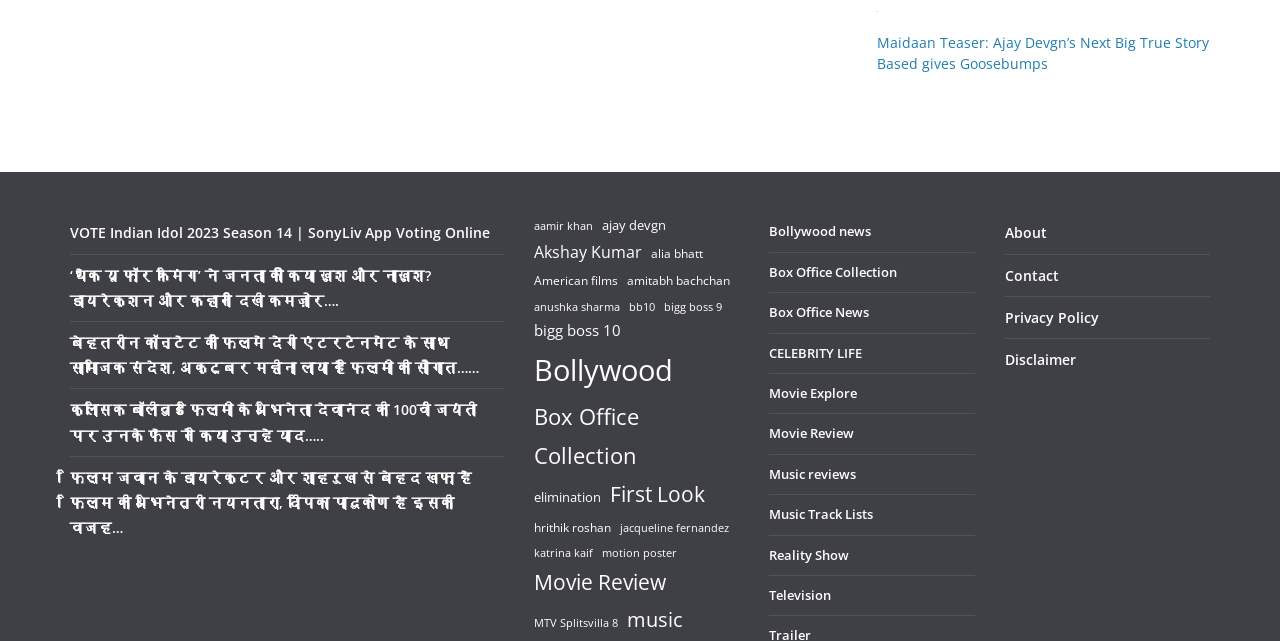Please find the bounding box for the following UI element description. Provide the coordinates in (top-left x, top-left y, bottom-right x, bottom-right y) format, with values between 0 and 1: elimination

[0.417, 0.759, 0.469, 0.796]